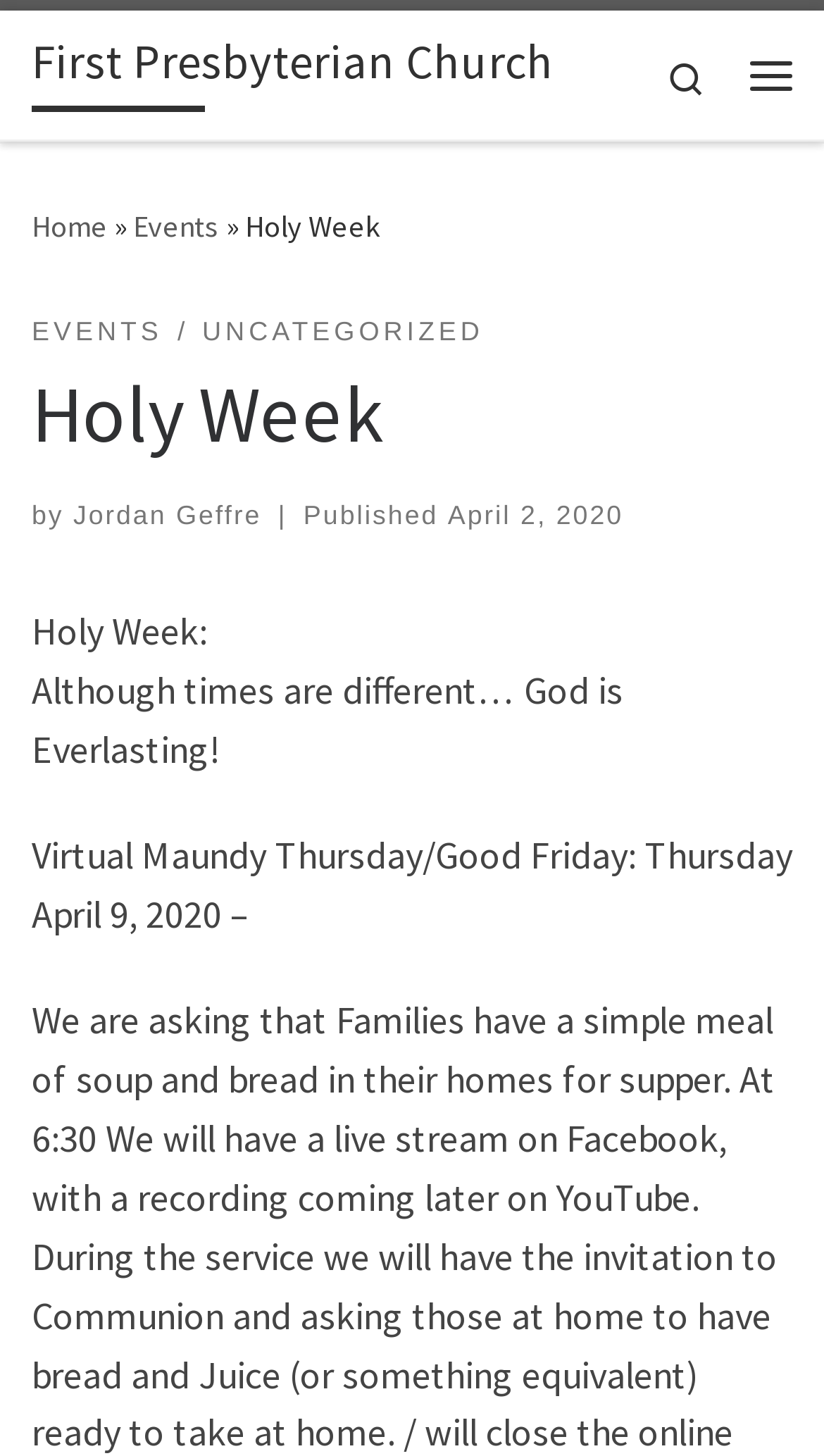Create a full and detailed caption for the entire webpage.

The webpage is about Holy Week, specifically an event organized by First Presbyterian Church. At the top left, there is a link to skip to the content, followed by the church's name and a search icon. On the top right, there is a menu button. Below the top section, there is a navigation menu with links to "Home", "Events", and "Holy Week". 

The main content area is divided into two sections. The top section has a heading "Holy Week" and displays the event's details, including the categories "EVENTS" and "UNCATEGORIZED", the title "Holy Week", and the author's name "Jordan Geffre". The date "April 2, 2020" is also shown.

The bottom section of the main content area contains a brief description of the event, which starts with "Holy Week: Although times are different… God is Everlasting!" and continues with "Virtual Maundy Thursday/Good Friday: Thursday April 9, 2020 –".